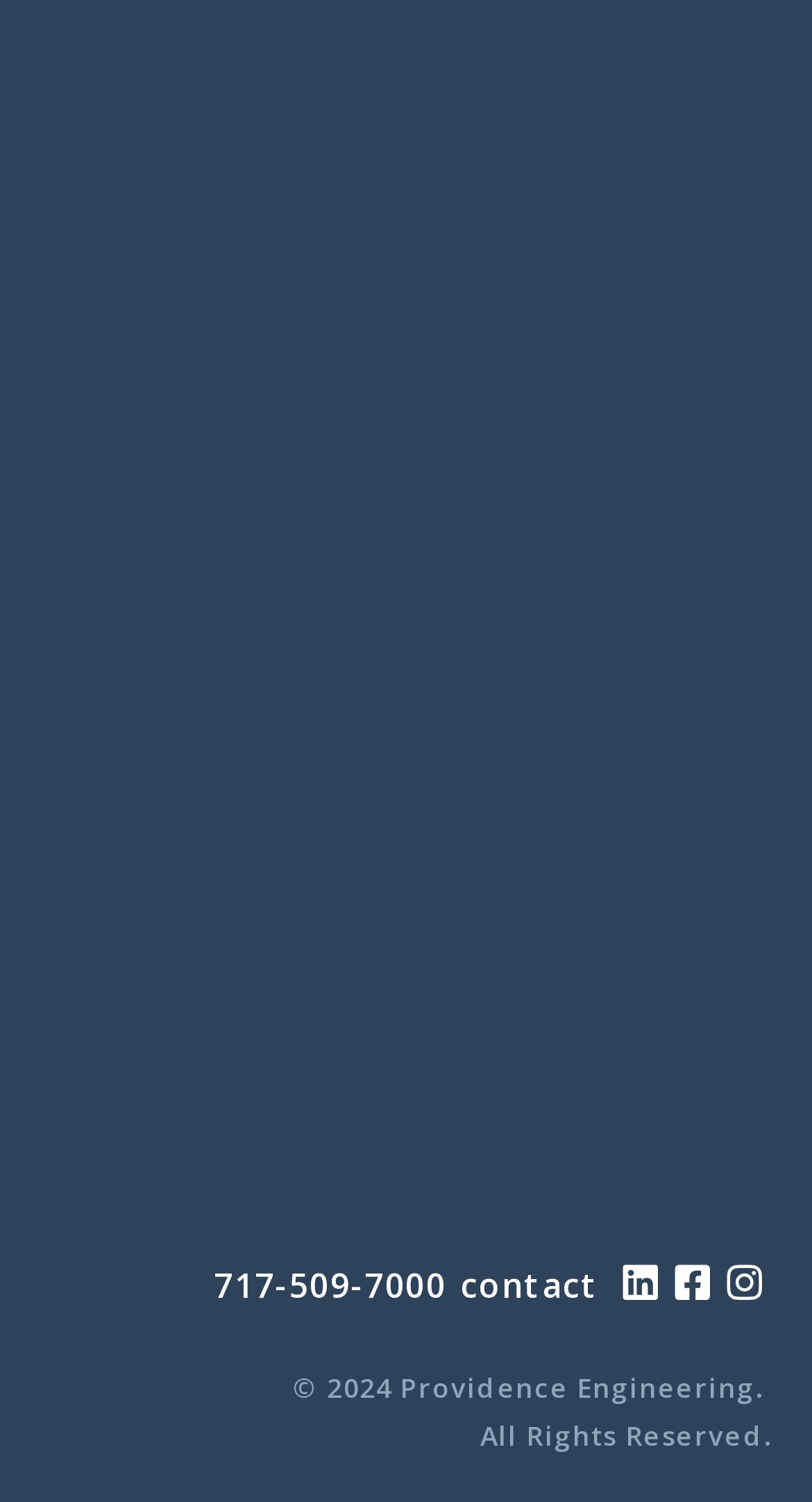Identify the bounding box for the given UI element using the description provided. Coordinates should be in the format (top-left x, top-left y, bottom-right x, bottom-right y) and must be between 0 and 1. Here is the description: contact

[0.568, 0.837, 0.738, 0.877]